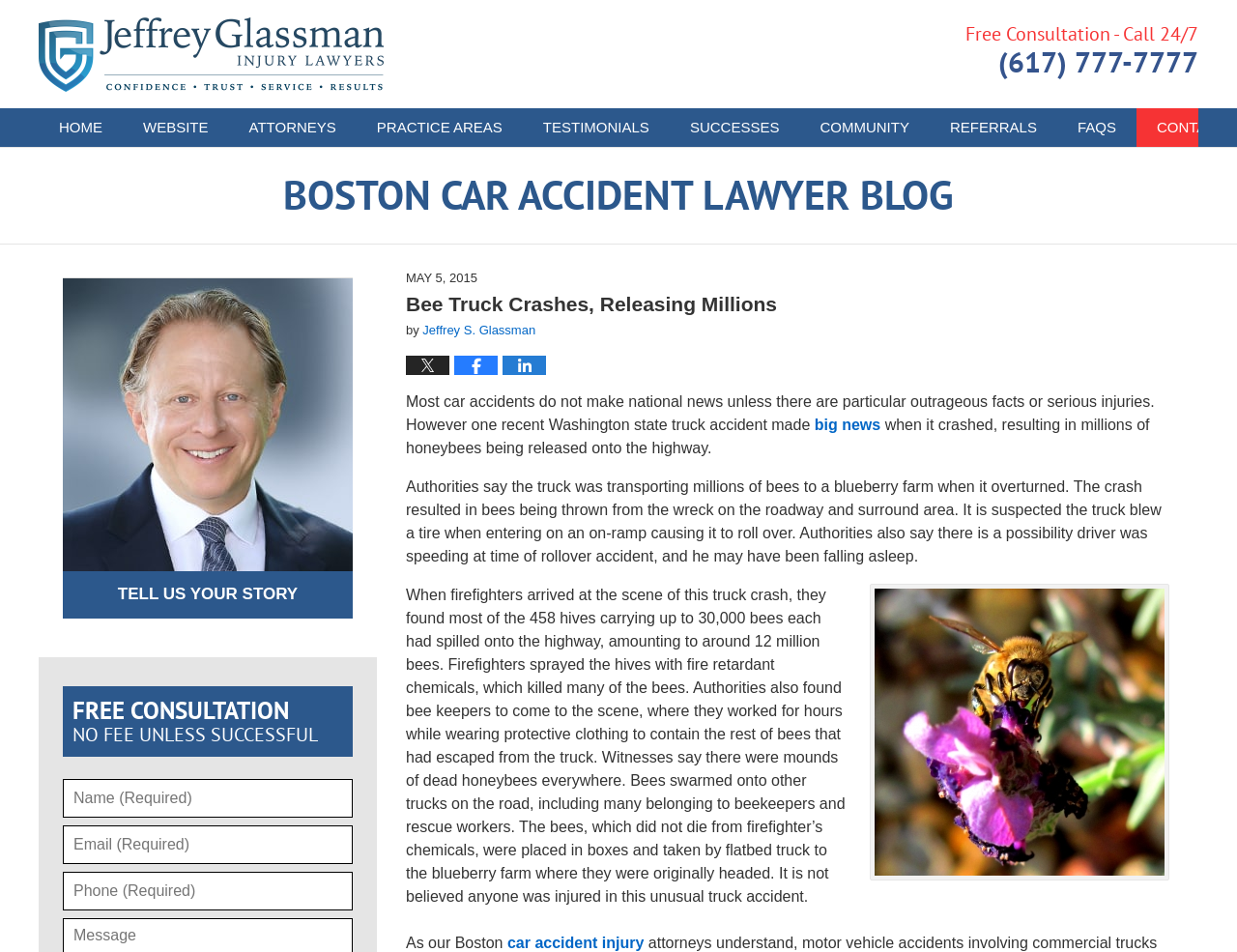Please identify the bounding box coordinates of the area that needs to be clicked to fulfill the following instruction: "Fill in the free consultation form."

[0.051, 0.818, 0.285, 0.859]